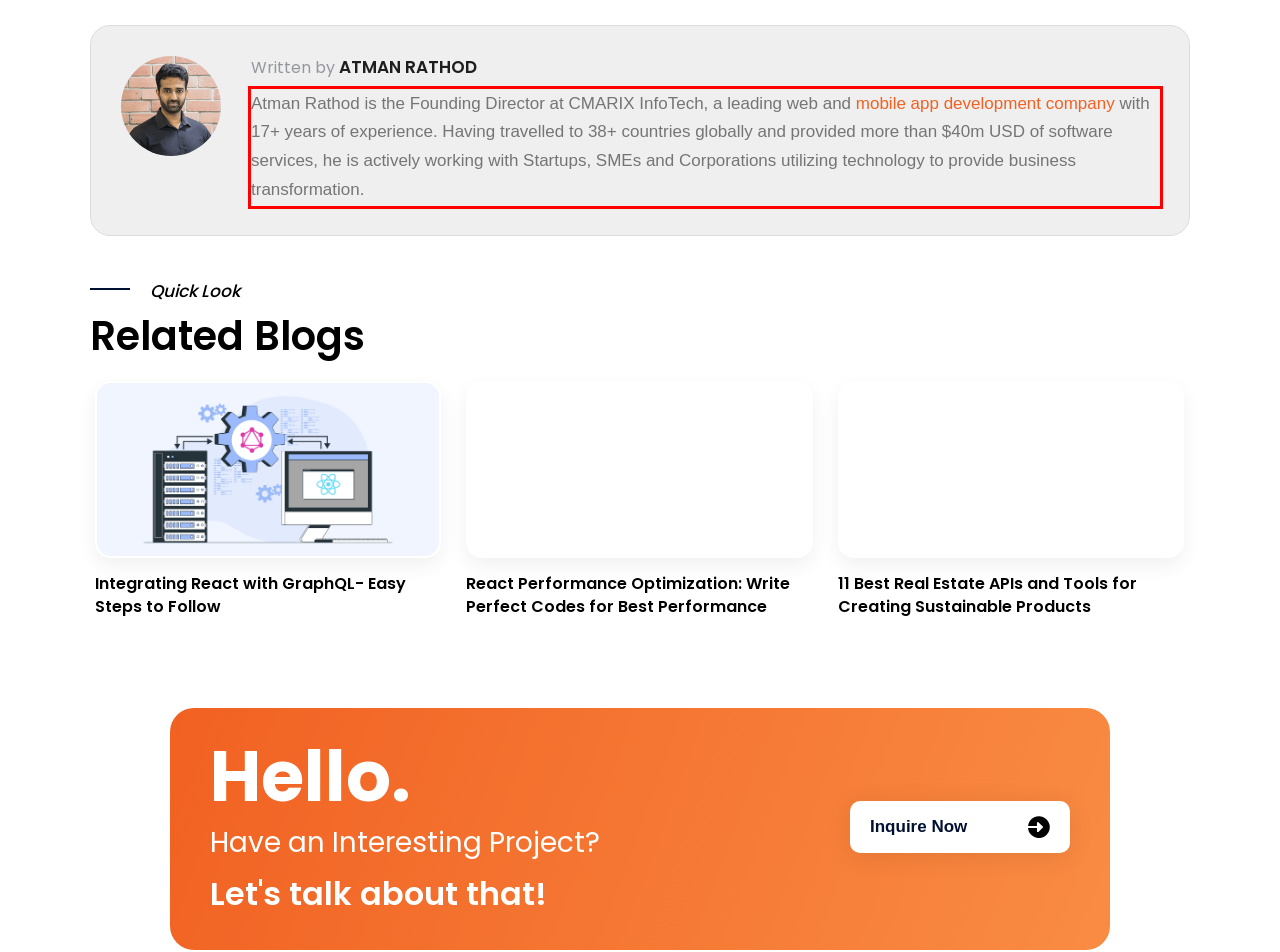The screenshot you have been given contains a UI element surrounded by a red rectangle. Use OCR to read and extract the text inside this red rectangle.

Atman Rathod is the Founding Director at CMARIX InfoTech, a leading web and mobile app development company with 17+ years of experience. Having travelled to 38+ countries globally and provided more than $40m USD of software services, he is actively working with Startups, SMEs and Corporations utilizing technology to provide business transformation.